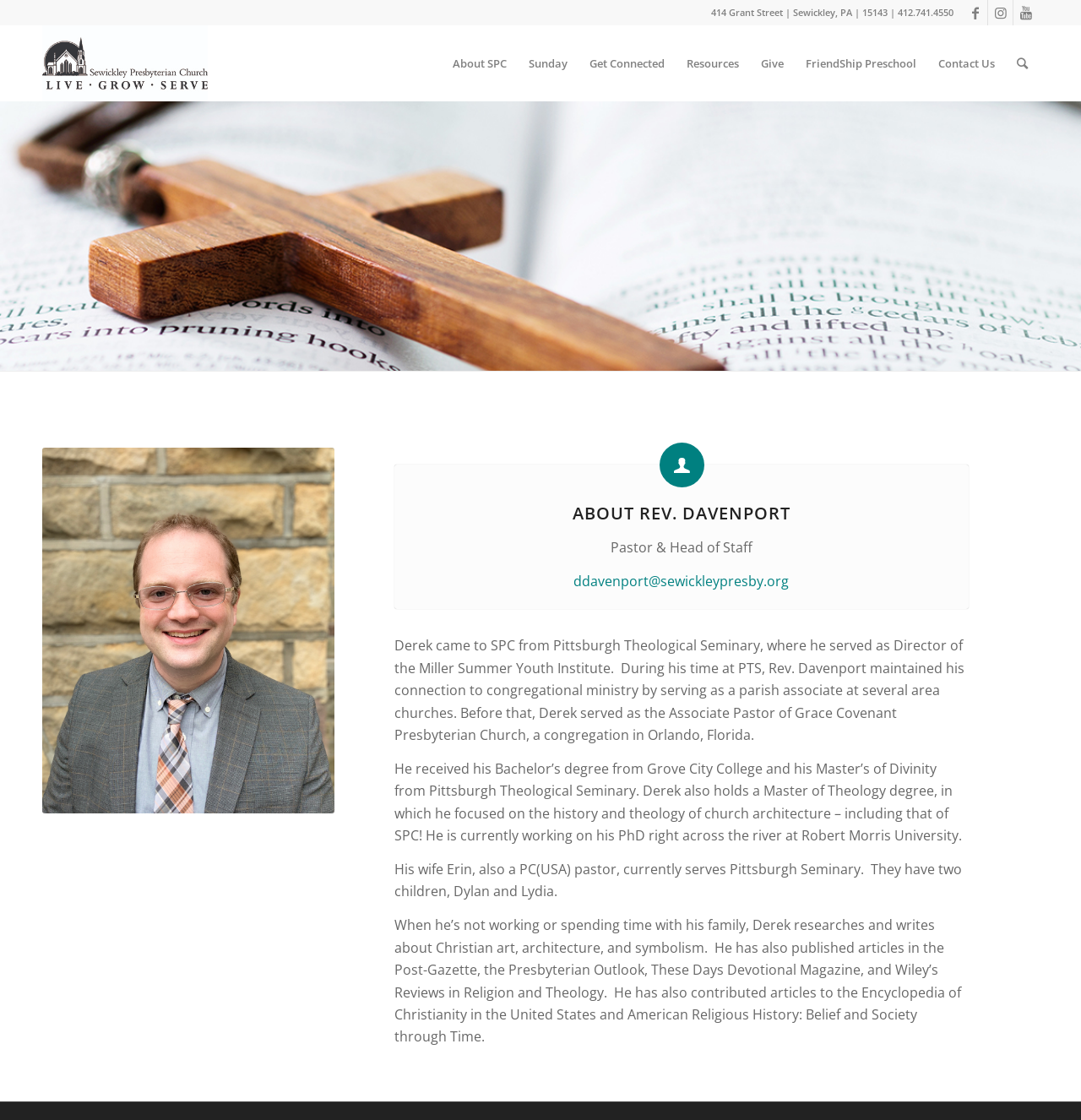Please specify the bounding box coordinates of the region to click in order to perform the following instruction: "Search the website".

[0.93, 0.023, 0.961, 0.09]